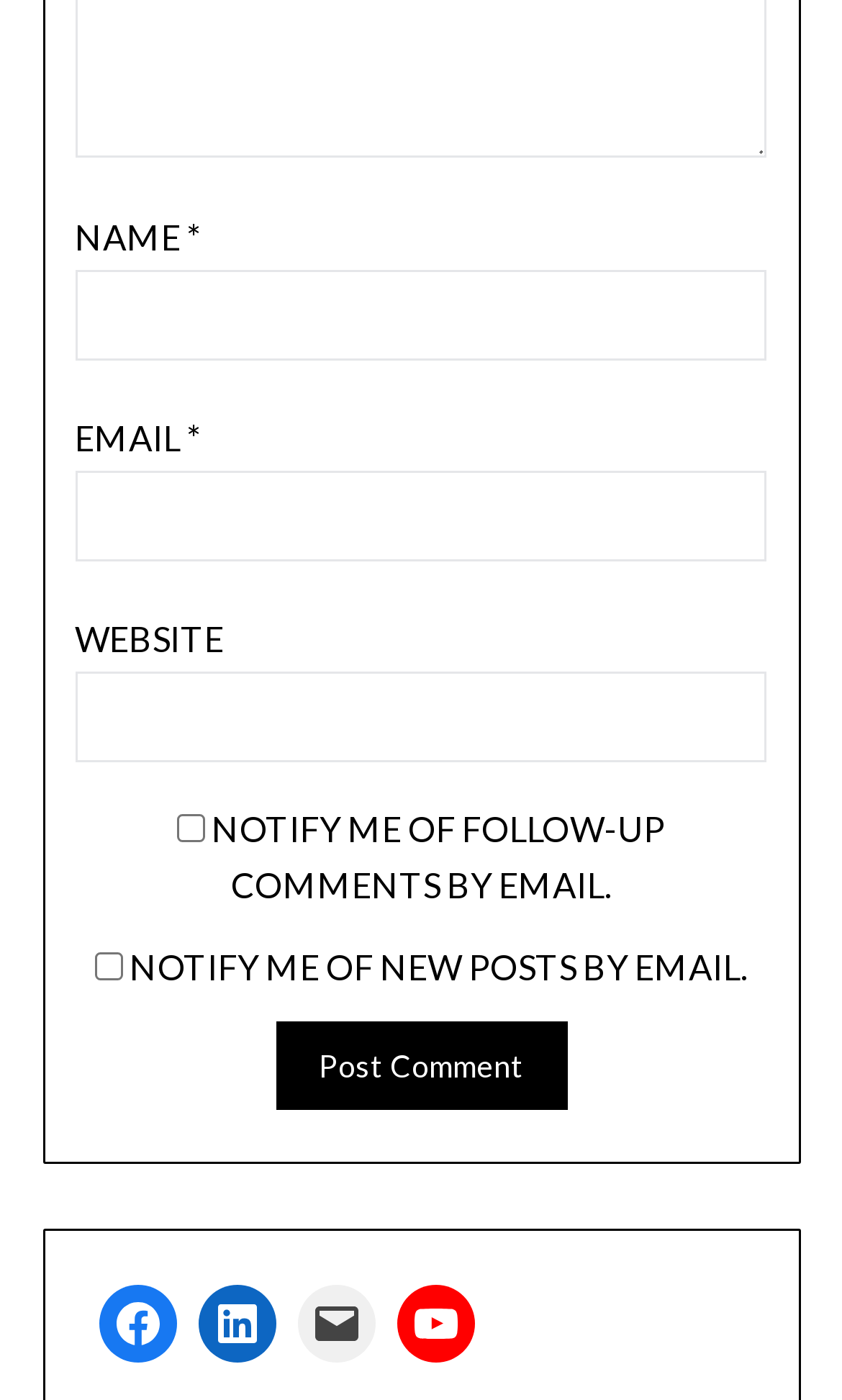What is the label of the first textbox? Based on the screenshot, please respond with a single word or phrase.

NAME